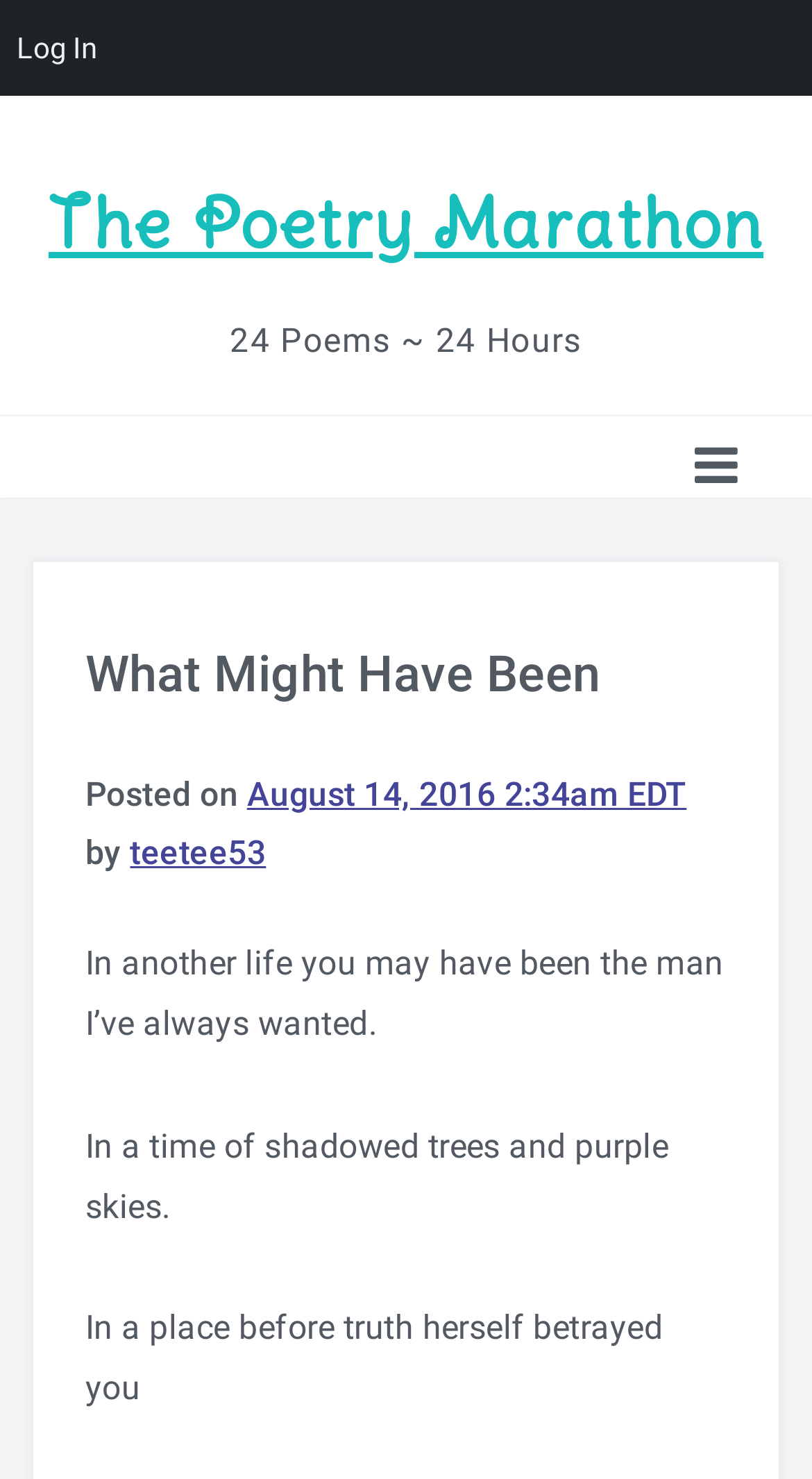Generate a thorough description of the webpage.

The webpage is about a poetry marathon, specifically a poem titled "What Might Have Been". At the top, there is a heading that reads "The Poetry Marathon" with a link to the same title. Below this heading, there is a static text that says "24 Poems ~ 24 Hours". 

On the top left, there are several links, including "Log In", "About", "Random Poem", "Prompts", "Top Commenters", "Participants", and "Groups", which are arranged vertically. 

Below these links, there is a section with a heading "What Might Have Been" and a subheading "Posted on August 14, 2016 2:34am EDT" by "teetee53". This section contains a poem, which is divided into three stanzas. The first stanza reads "In another life you may have been the man I’ve always wanted." The second stanza reads "In a time of shadowed trees and purple skies." The third stanza reads "In a place before truth herself betrayed you".